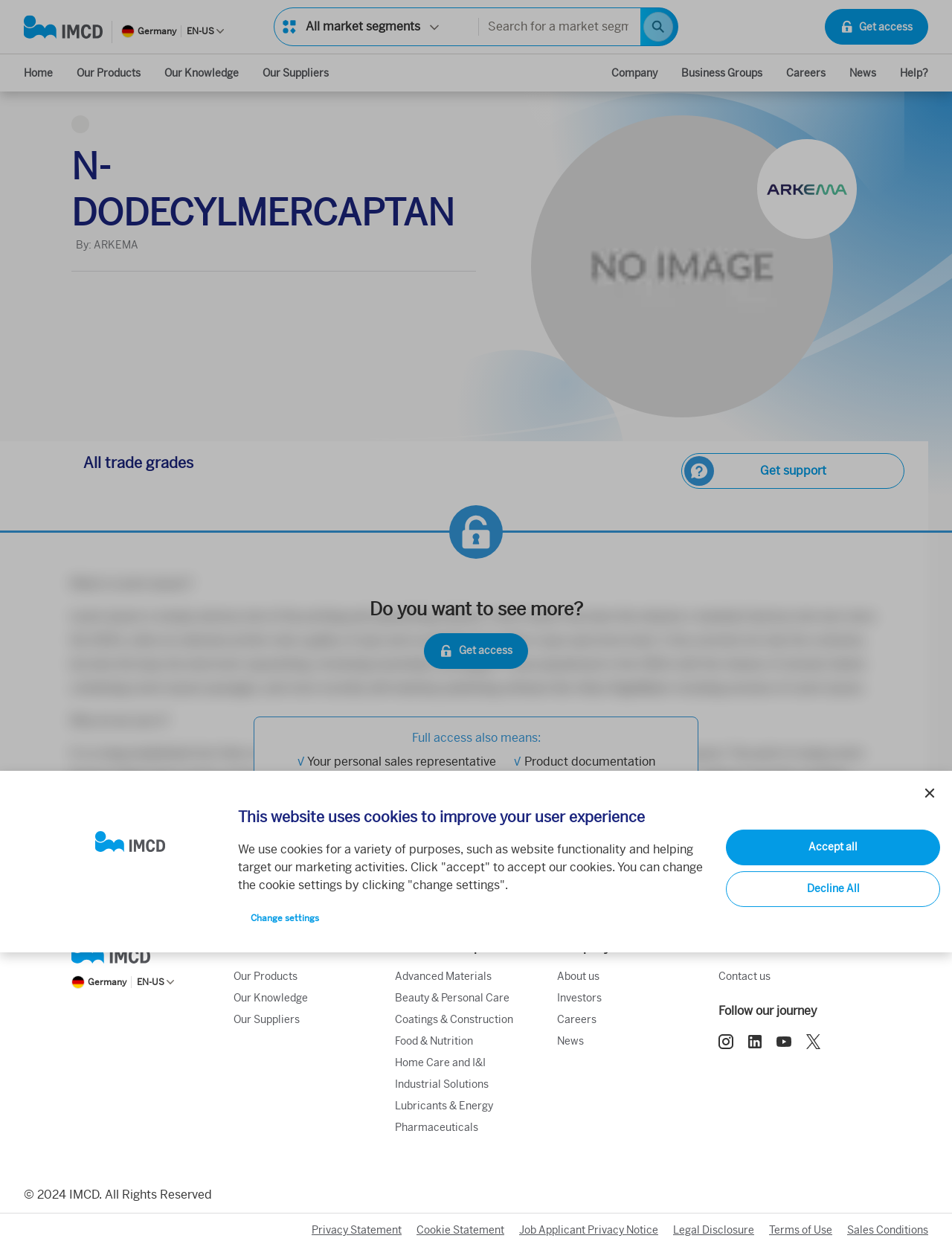Create a detailed narrative of the webpage’s visual and textual elements.

The webpage is about N-DODECYLMERCAPTAN, a product from ARKEMA, and is hosted by IMCD Deutschland. At the top left, there is an IMCD logo, and next to it, a button labeled "Germany" with a German flag icon. Below these elements, there is a dropdown menu with the label "EN-US" and an "Open Dropdown" button.

On the top right, there is a search bar with a "Search" button, which is currently disabled. Next to the search bar, there is a "Get access" button.

Below the top section, there is a horizontal separator line. Underneath, there are several links to different sections of the website, including "Home", "Our Products", "Our Knowledge", "Our Suppliers", "Company", "Business Groups", "Careers", "News", and "Help?".

The main content area has a large image on the left, and on the right, there is a heading "N-DODECYLMERCAPTAN" followed by a button labeled "By: ARKEMA". Below this, there are two images, one with a caption "407090" and another with a "Get support" button.

Further down, there is a heading "All trade grades" and a section with several static text elements, including "Full access also means:", "✓ Your personal sales representative", "Product documentation", "Product support", "Overview of products relationships", "Meaningful insights from our experts", and "Order placing & order tracking".

At the bottom of the page, there is a section with a heading "What is Lorem Ipsum?" and "Why do we use it?", followed by a "Logo" link and an image. On the right, there is a "Settings" button and a section about cookies, with buttons to "Change settings", "Accept all", and "Decline All".

There are also several links to different sections of the website, including "Portfolio", "Our Products", "Our Knowledge", "Our Suppliers", "Business Groups", and others.